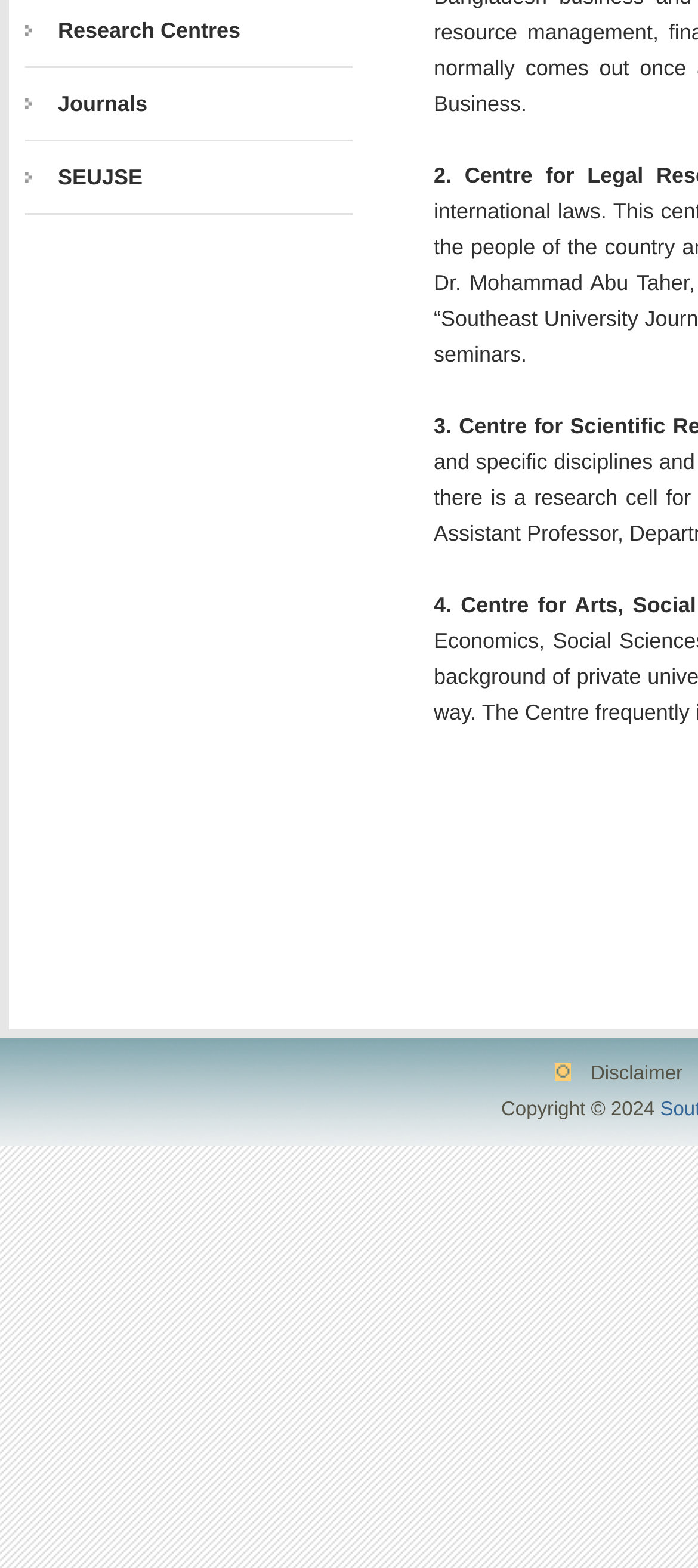Using the provided element description: "SEUJSE", identify the bounding box coordinates. The coordinates should be four floats between 0 and 1 in the order [left, top, right, bottom].

[0.083, 0.103, 0.204, 0.123]